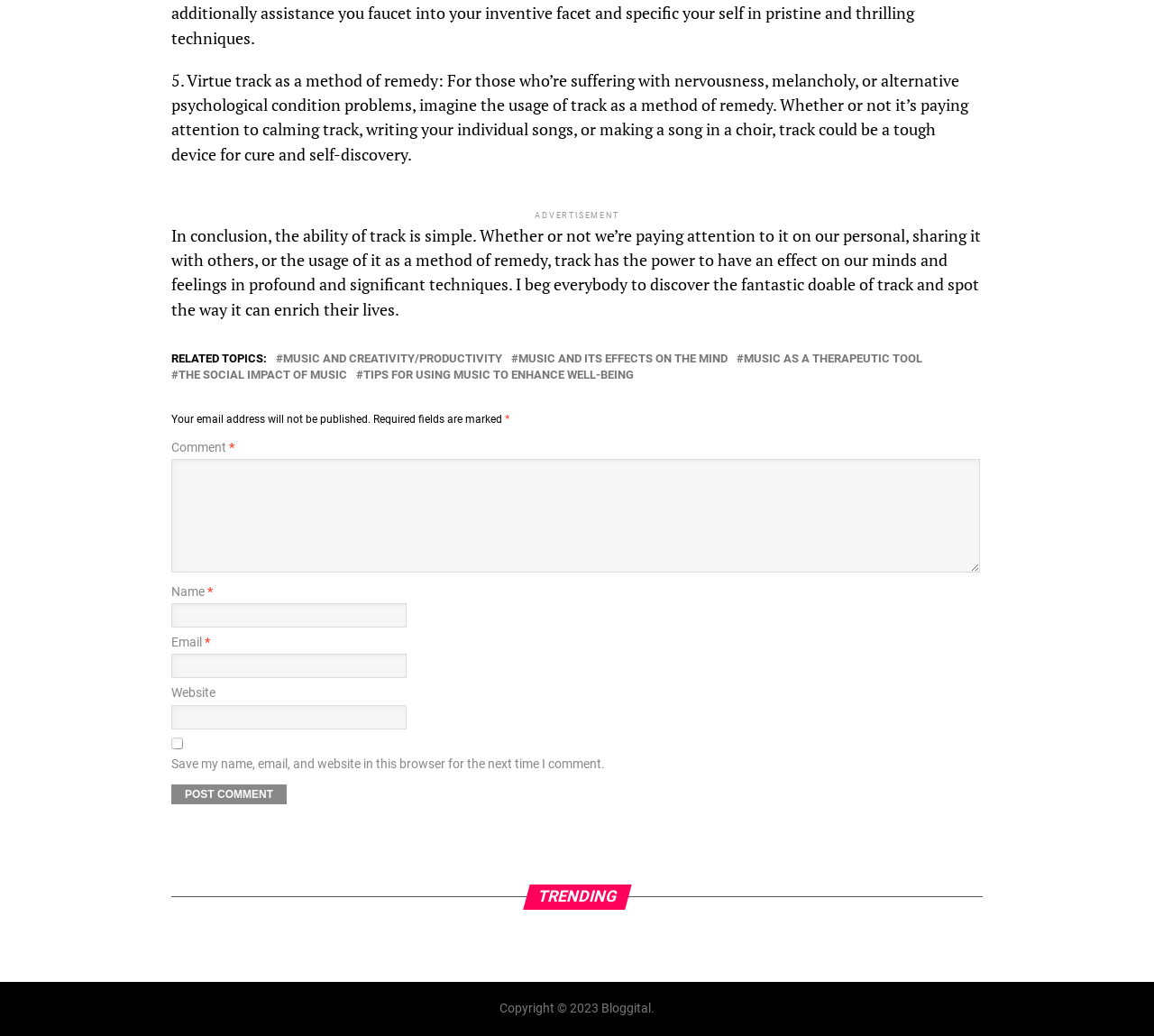Pinpoint the bounding box coordinates of the area that should be clicked to complete the following instruction: "Enter your name in the 'Name' field". The coordinates must be given as four float numbers between 0 and 1, i.e., [left, top, right, bottom].

[0.148, 0.582, 0.352, 0.606]